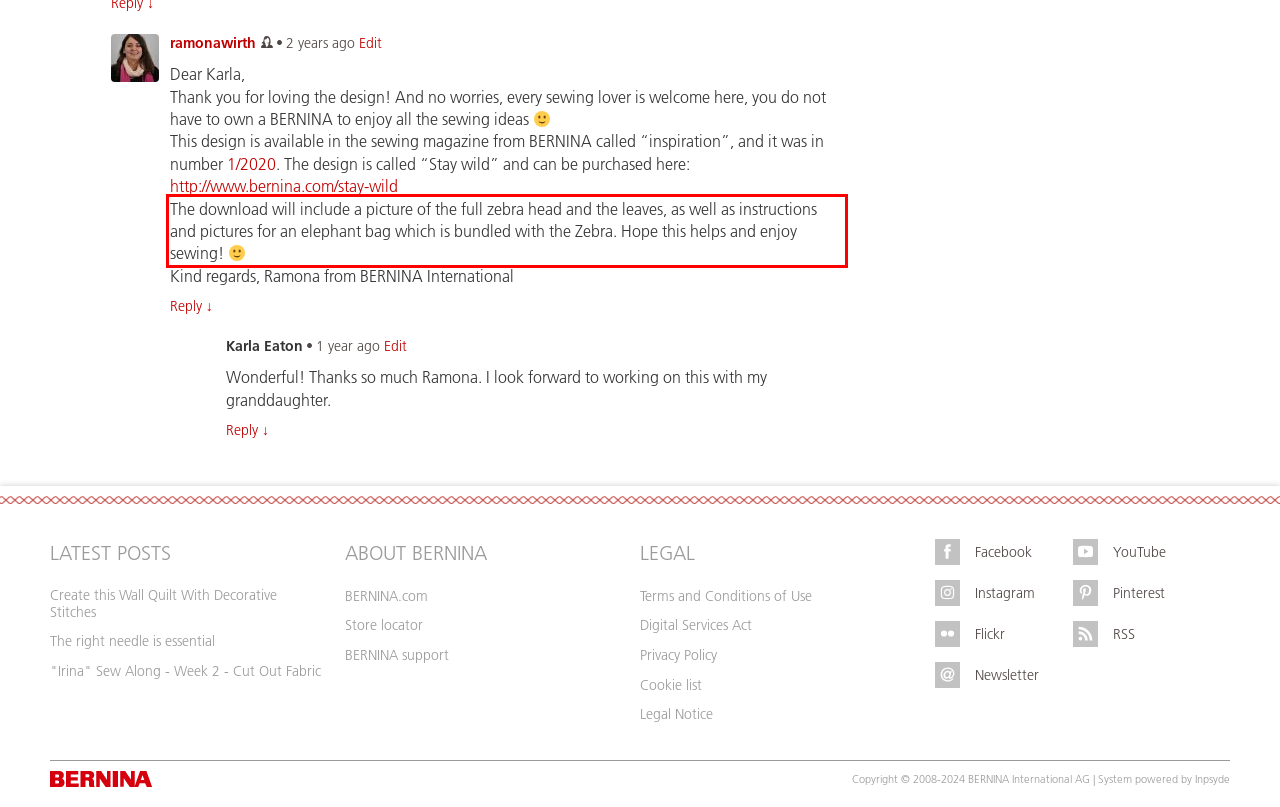Given a screenshot of a webpage, locate the red bounding box and extract the text it encloses.

The download will include a picture of the full zebra head and the leaves, as well as instructions and pictures for an elephant bag which is bundled with the Zebra. Hope this helps and enjoy sewing!